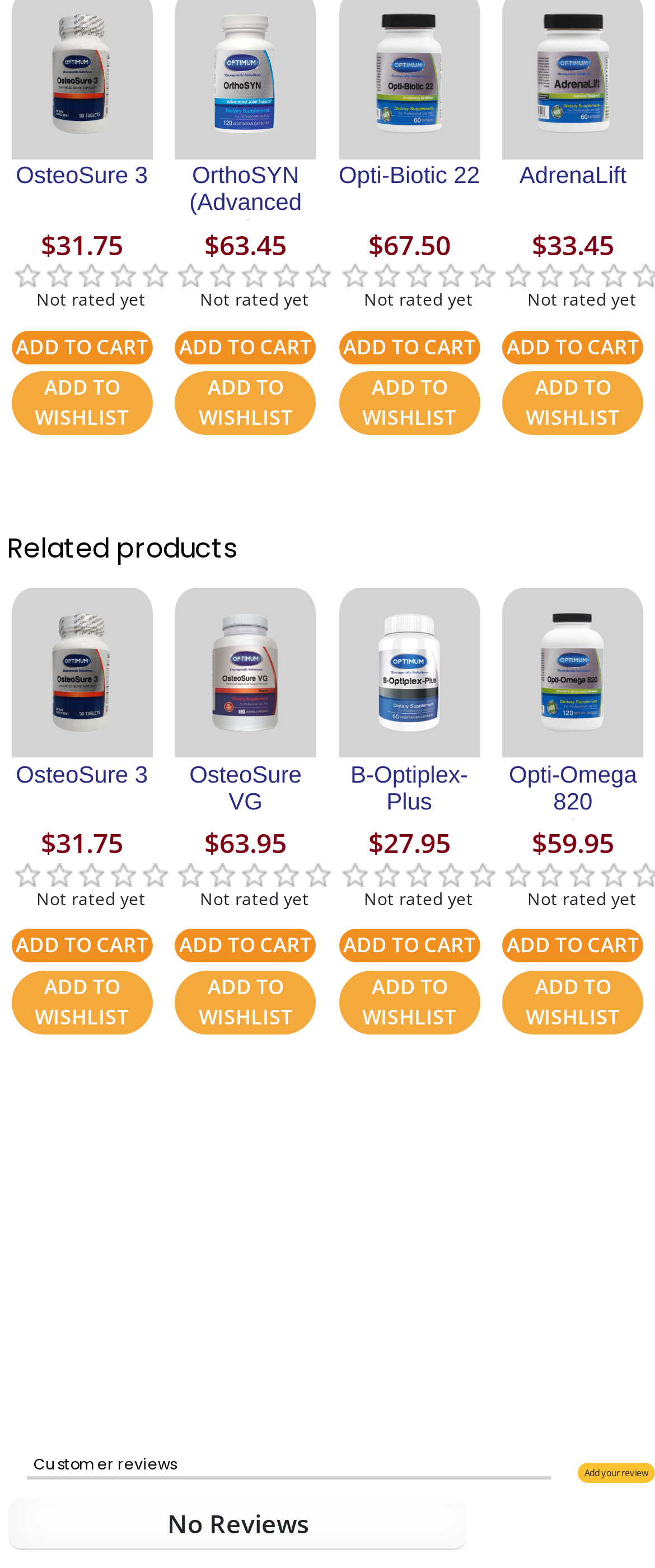Provide the bounding box coordinates for the UI element that is described by this text: "B-Optiplex-Plus". The coordinates should be in the form of four float numbers between 0 and 1: [left, top, right, bottom].

[0.517, 0.485, 0.733, 0.523]